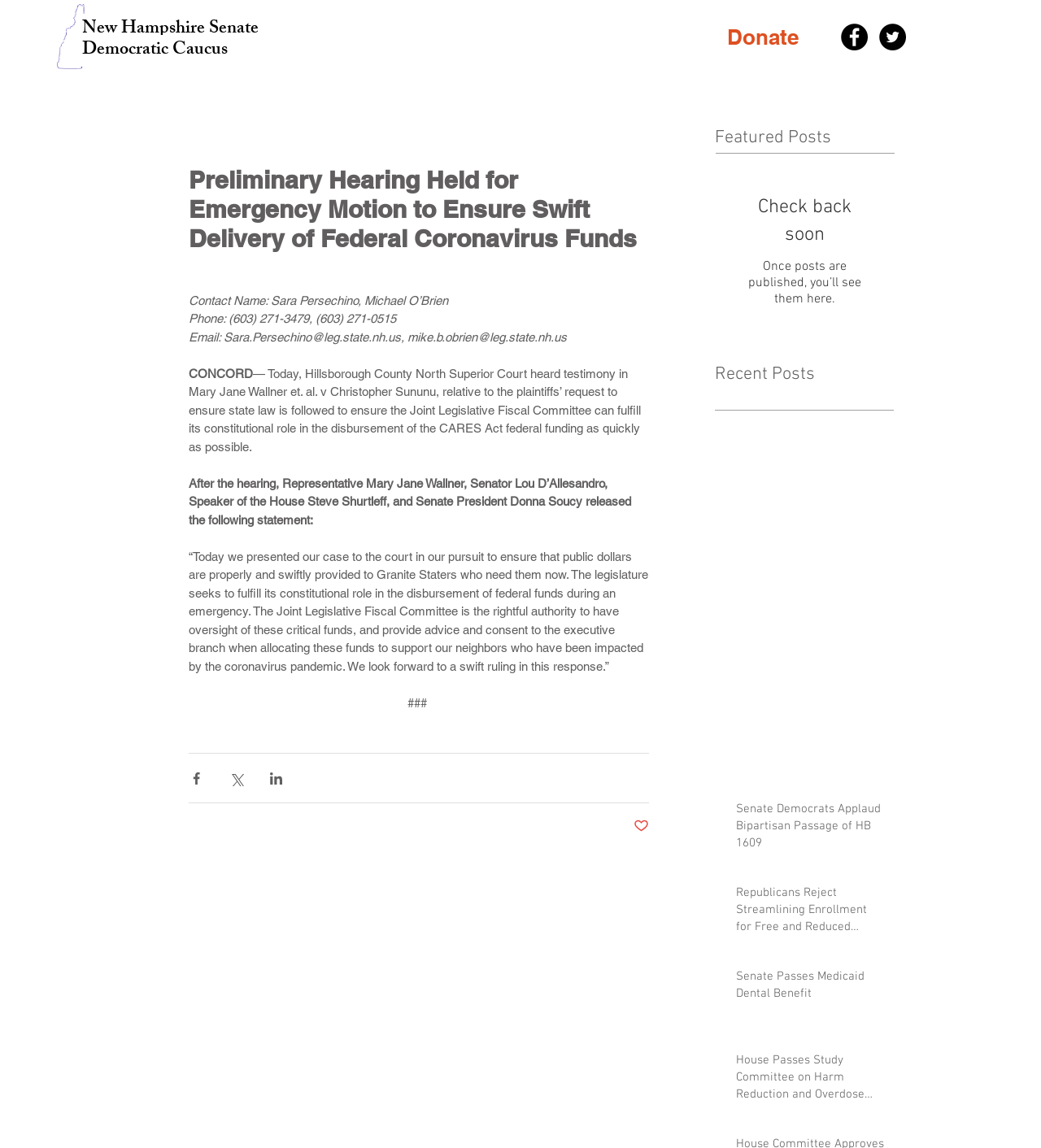Please determine and provide the text content of the webpage's heading.

New Hampshire Senate